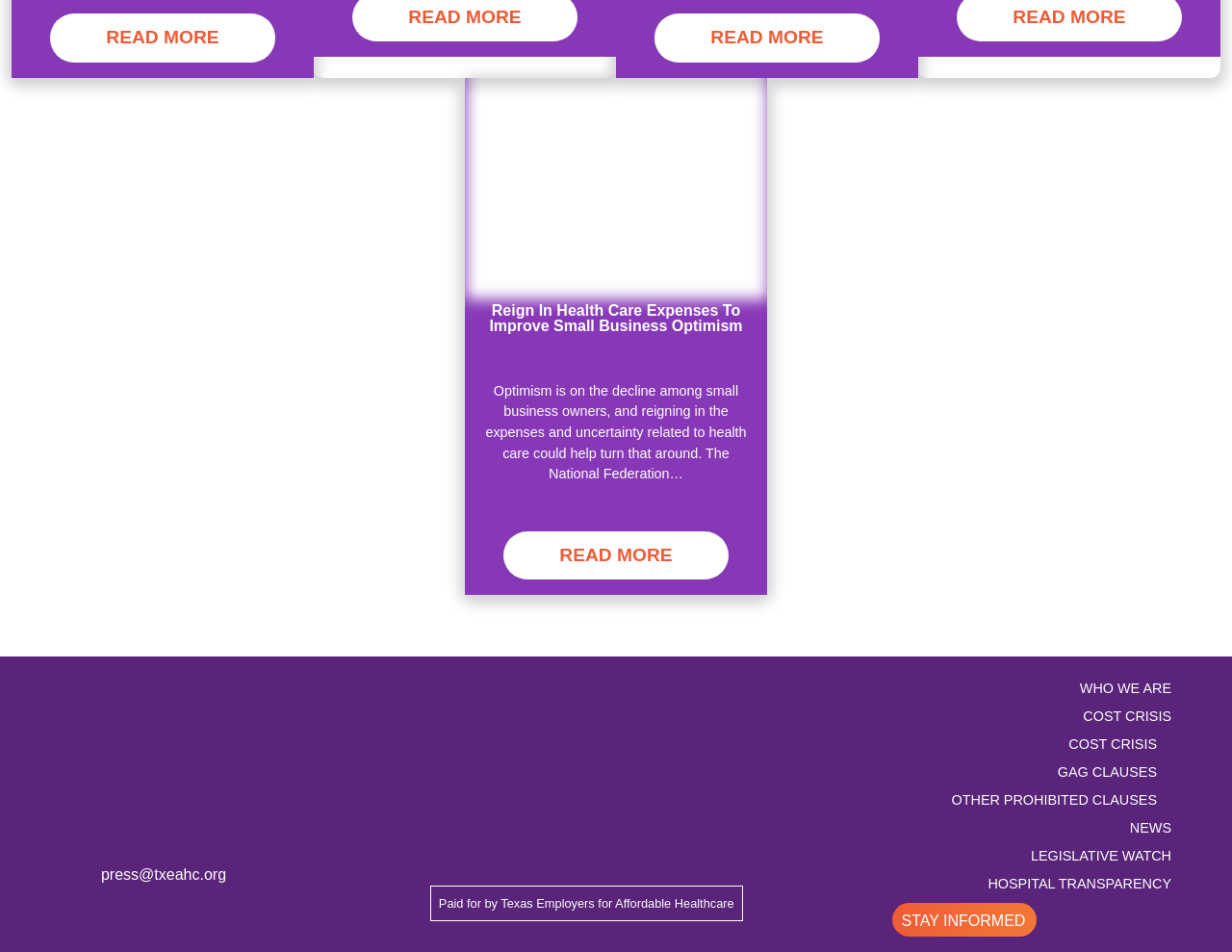Please determine the bounding box coordinates of the area that needs to be clicked to complete this task: 'Stay informed by clicking the 'STAY INFORMED Action button''. The coordinates must be four float numbers between 0 and 1, formatted as [left, top, right, bottom].

[0.724, 0.949, 0.962, 0.984]